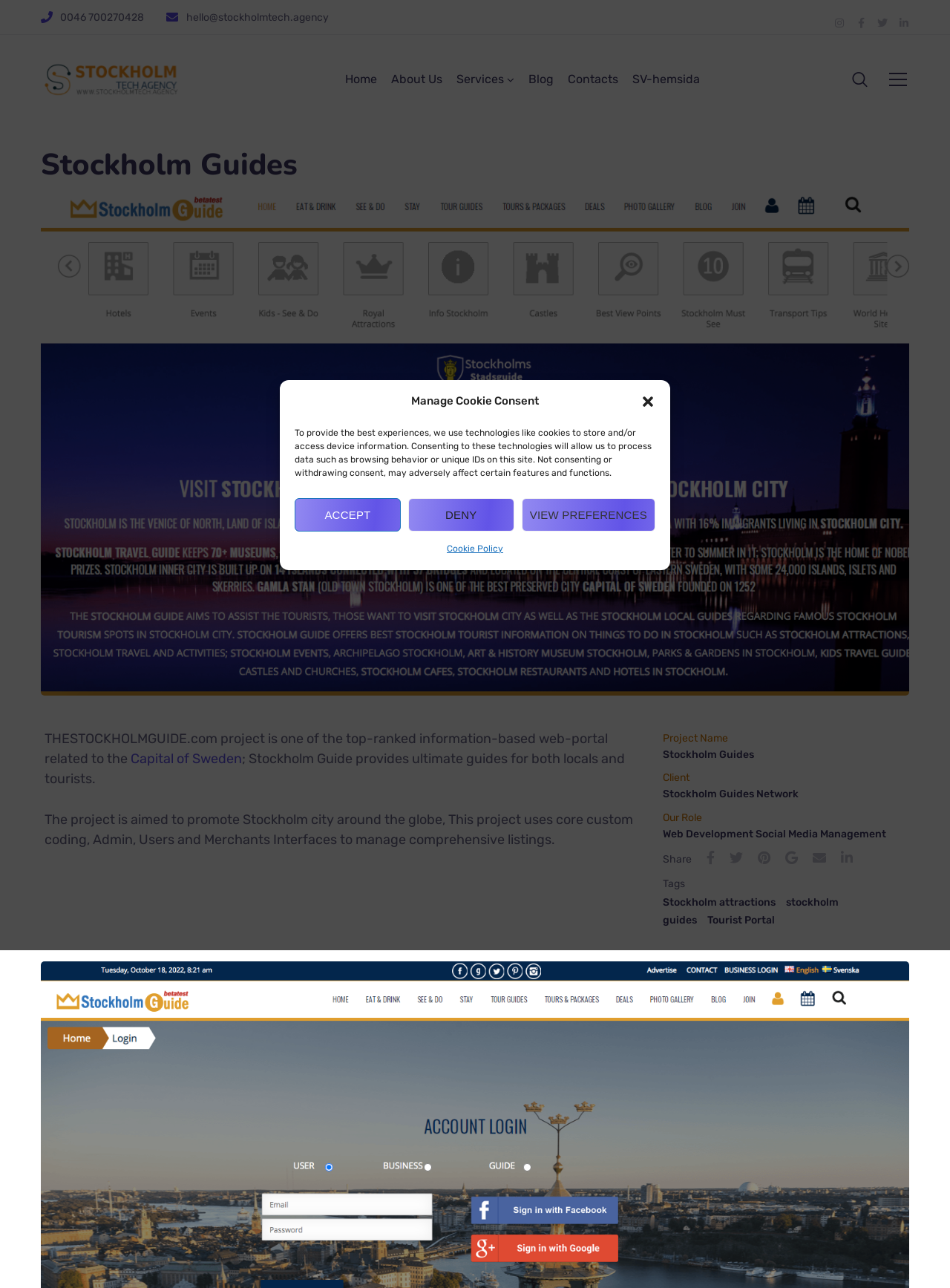Please identify the bounding box coordinates of the clickable area that will allow you to execute the instruction: "Learn about the project".

[0.698, 0.581, 0.794, 0.591]